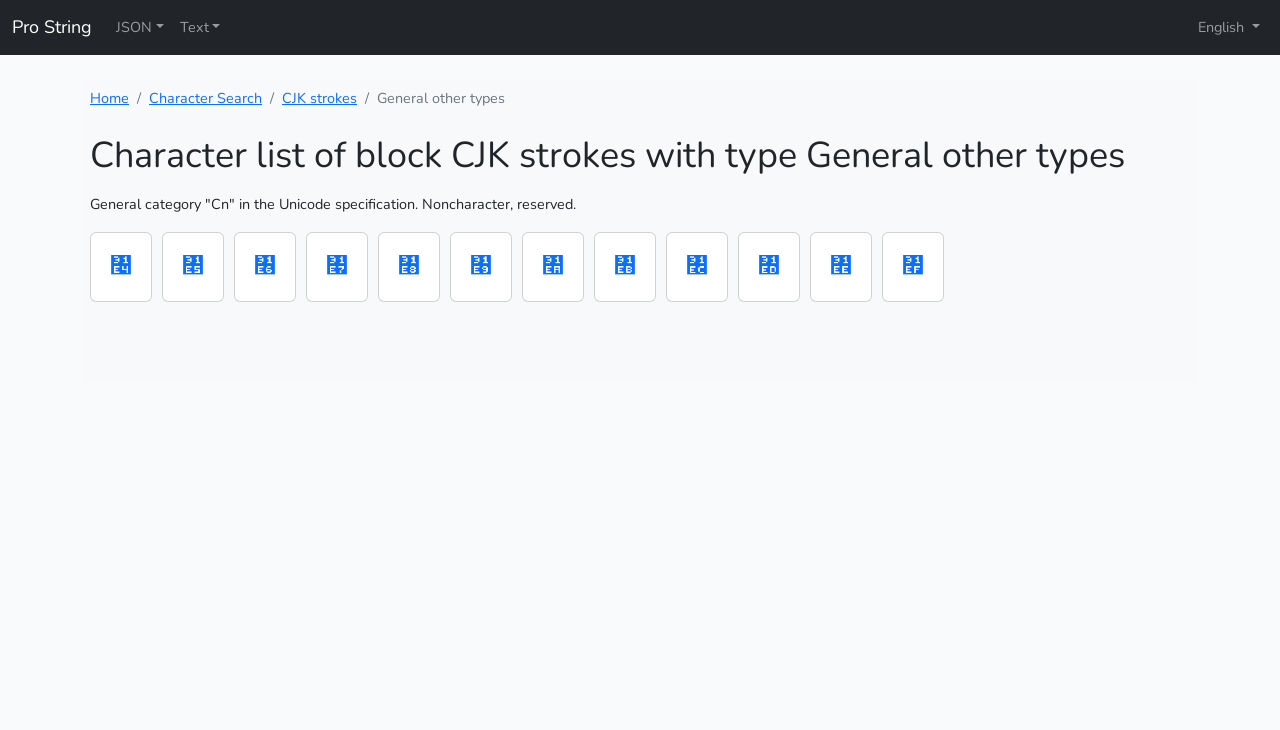Pinpoint the bounding box coordinates of the element you need to click to execute the following instruction: "Click on Pro String". The bounding box should be represented by four float numbers between 0 and 1, in the format [left, top, right, bottom].

[0.009, 0.011, 0.072, 0.064]